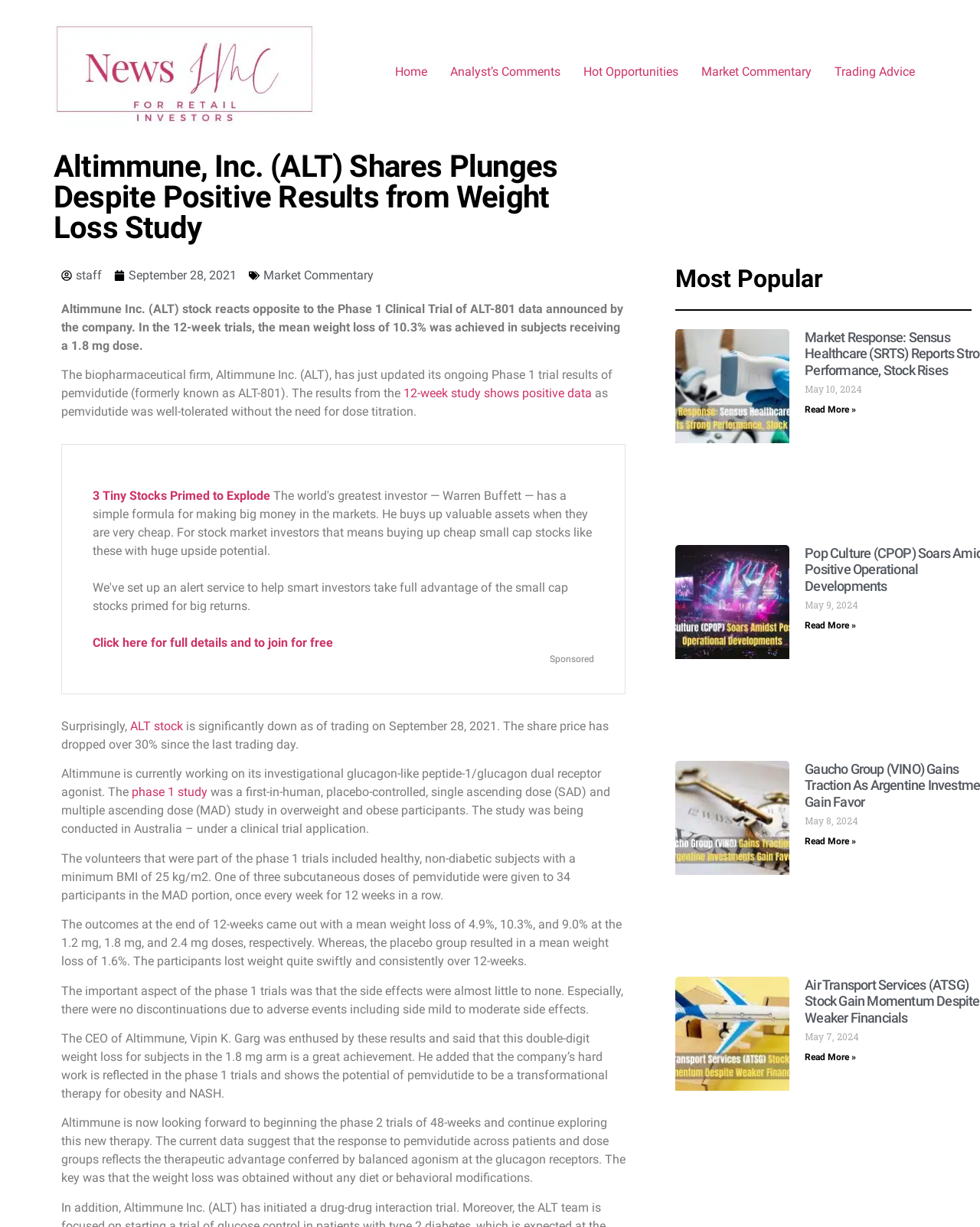Provide the bounding box coordinates of the section that needs to be clicked to accomplish the following instruction: "Read more about '3 Tiny Stocks Primed to Explode'."

[0.095, 0.398, 0.276, 0.41]